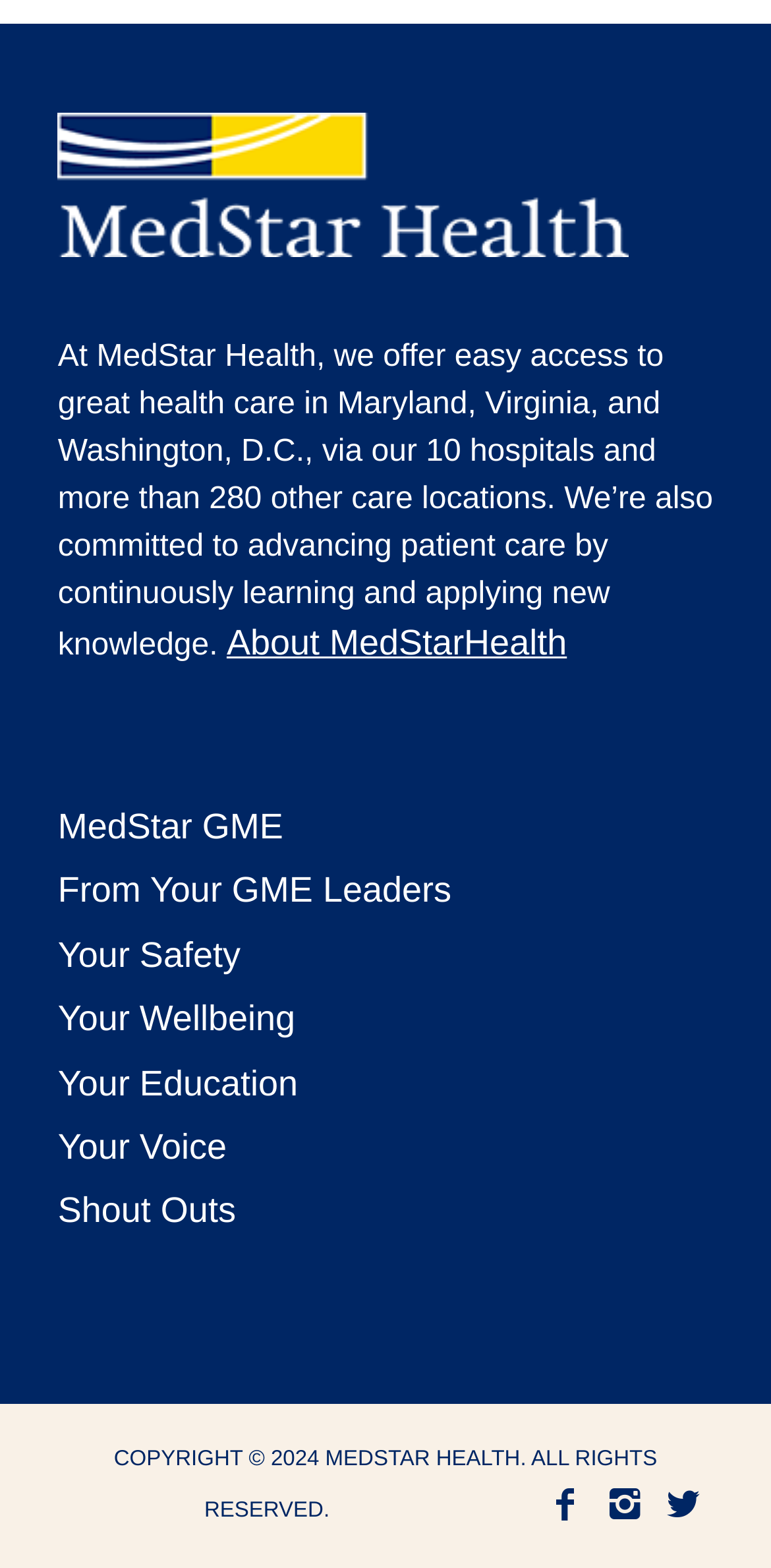Please identify the bounding box coordinates of the element I need to click to follow this instruction: "Read about Your Safety".

[0.075, 0.59, 0.925, 0.631]